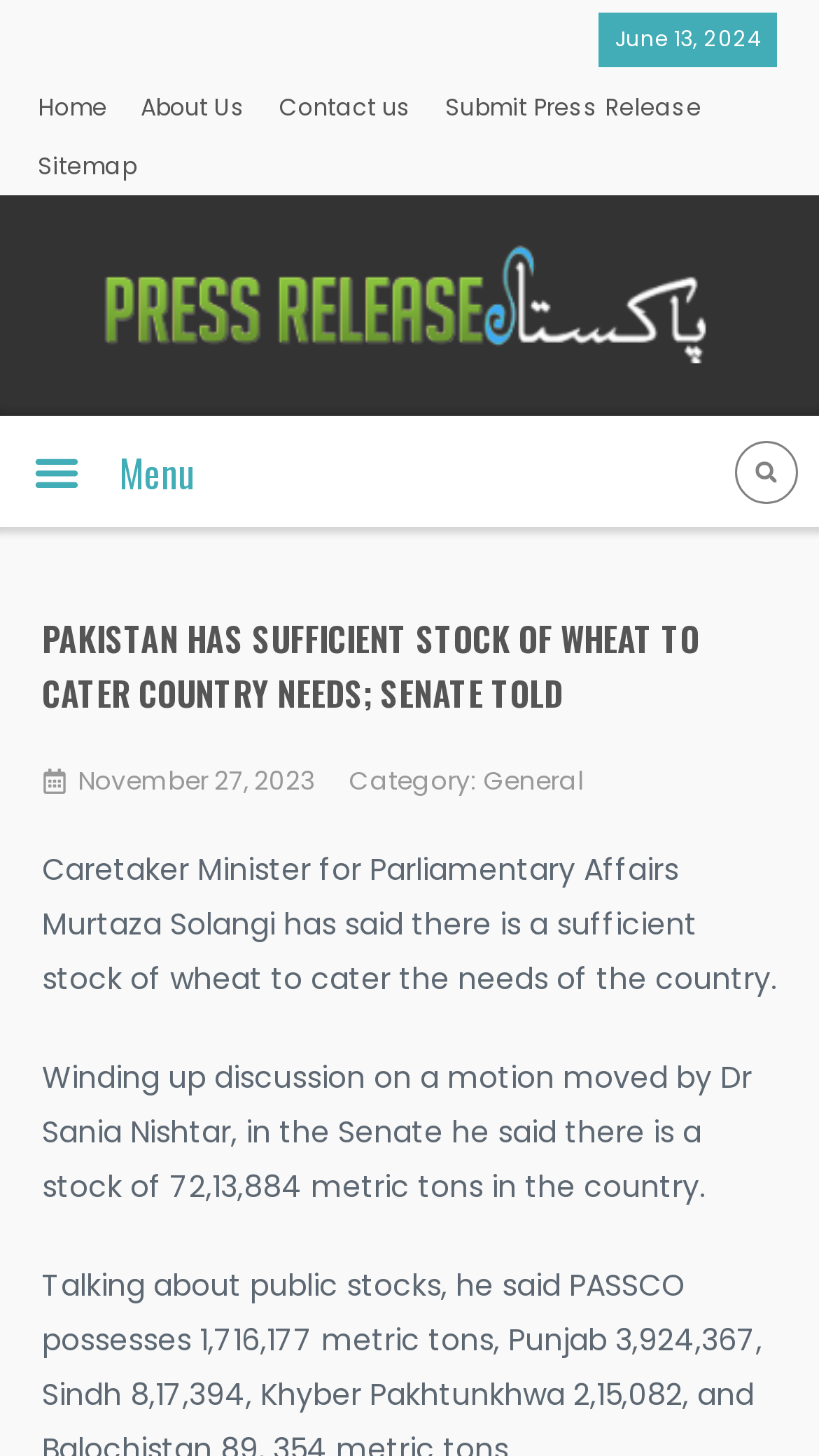Could you indicate the bounding box coordinates of the region to click in order to complete this instruction: "Submit a Press Release".

[0.523, 0.053, 0.877, 0.094]